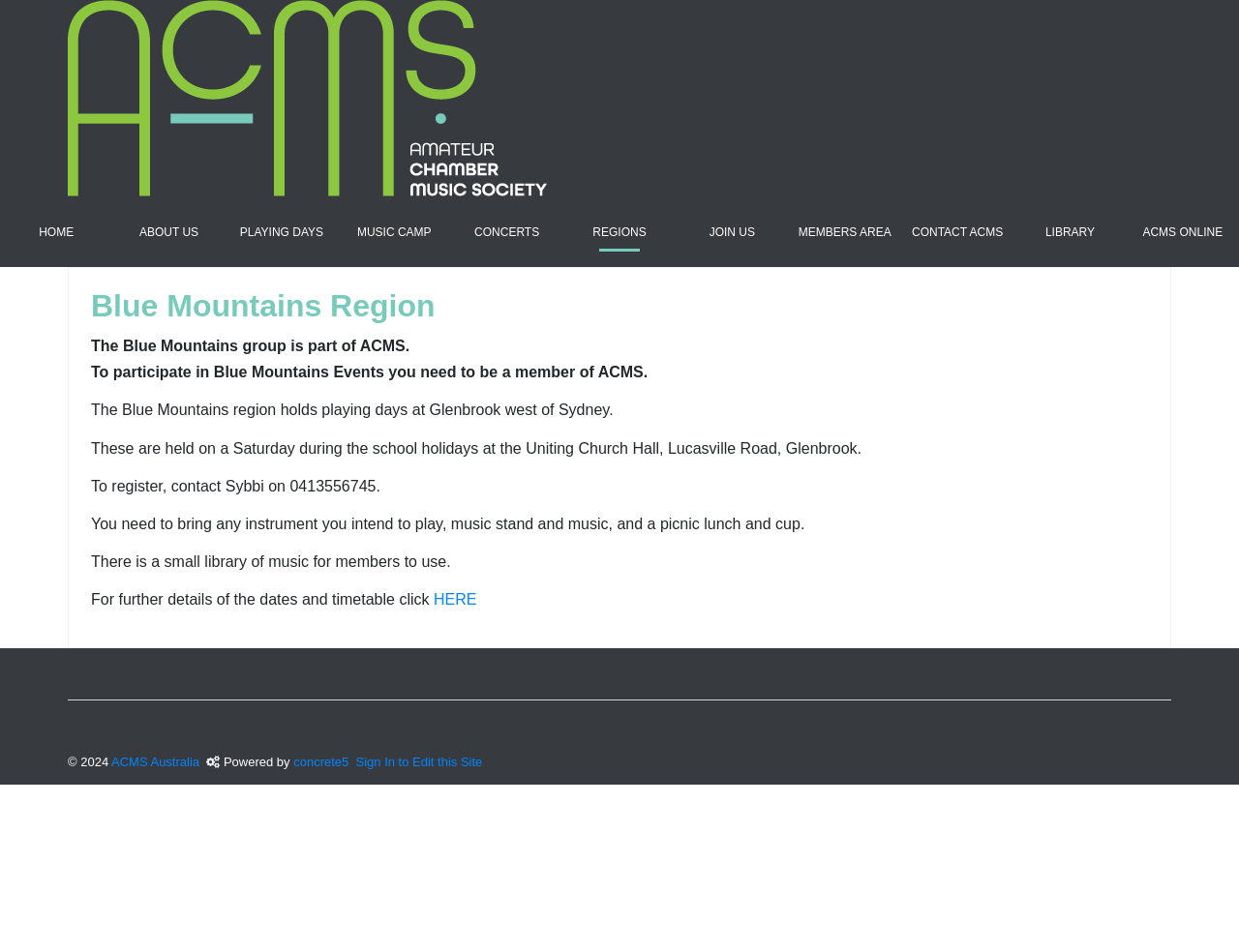What is the name of the region?
Give a single word or phrase as your answer by examining the image.

Blue Mountains